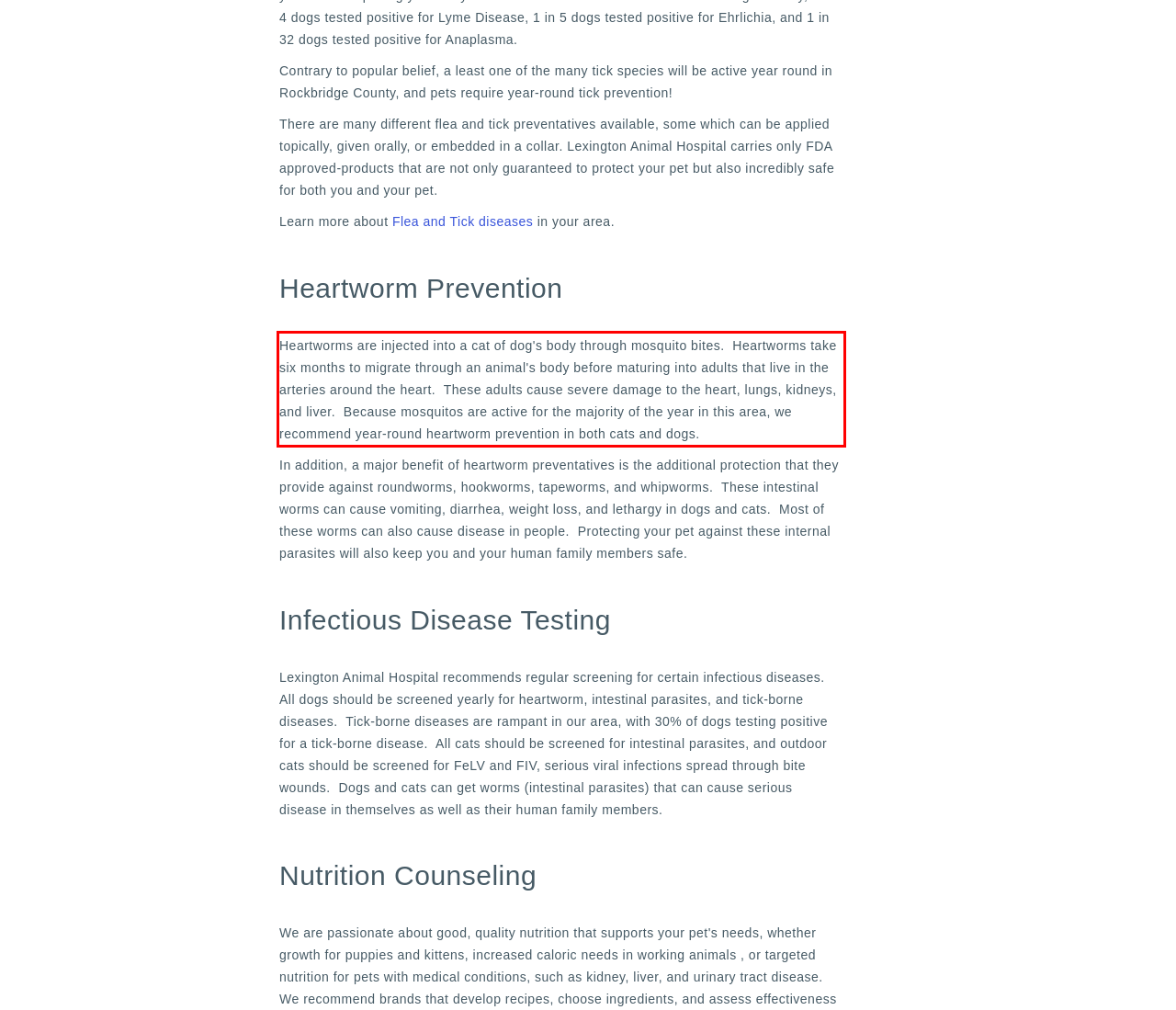Examine the webpage screenshot and use OCR to recognize and output the text within the red bounding box.

Heartworms are injected into a cat of dog's body through mosquito bites. Heartworms take six months to migrate through an animal's body before maturing into adults that live in the arteries around the heart. These adults cause severe damage to the heart, lungs, kidneys, and liver. Because mosquitos are active for the majority of the year in this area, we recommend year-round heartworm prevention in both cats and dogs.